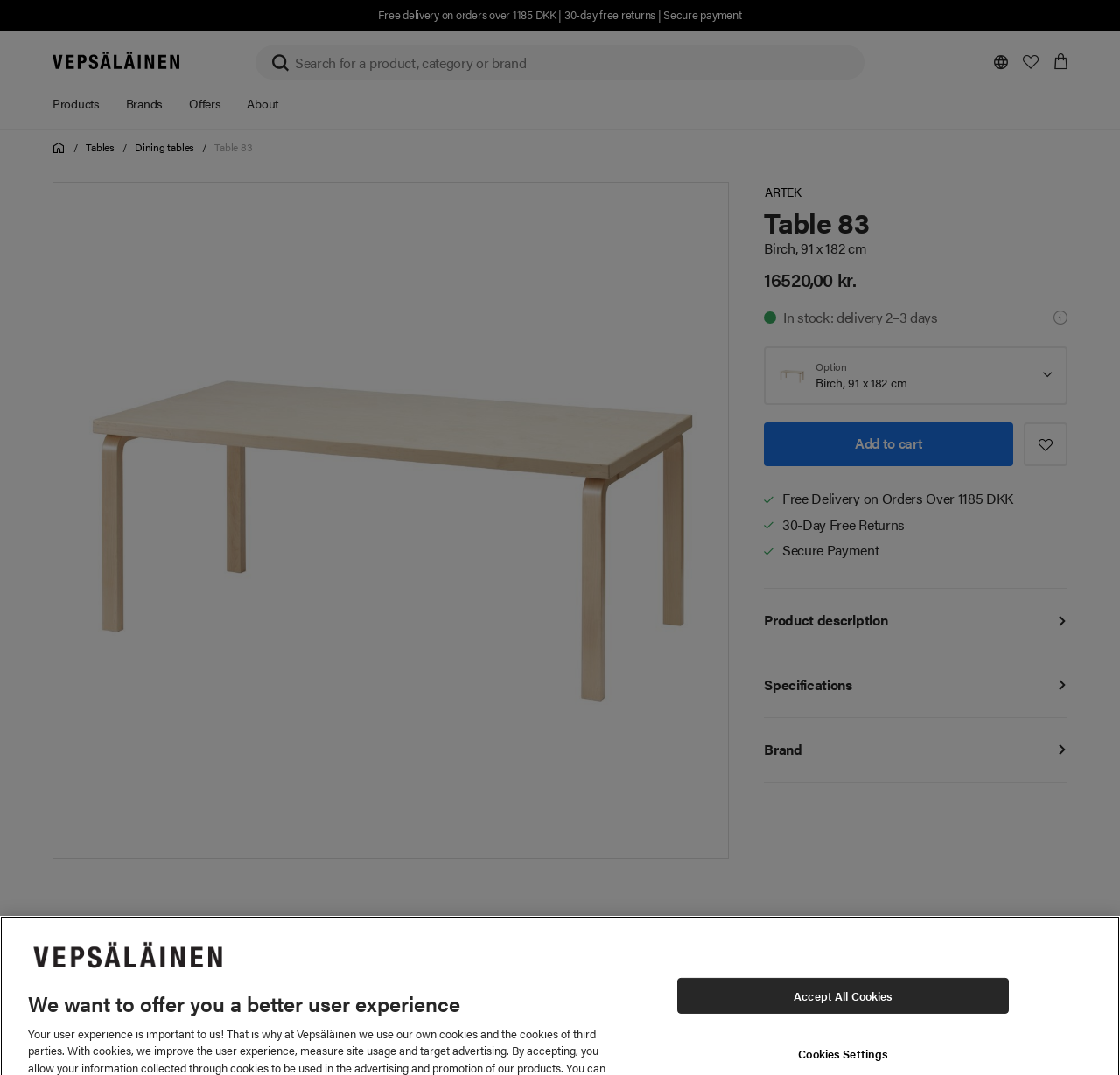Please determine the heading text of this webpage.

ARTEK
Table 83
Birch, 91 x 182 cm